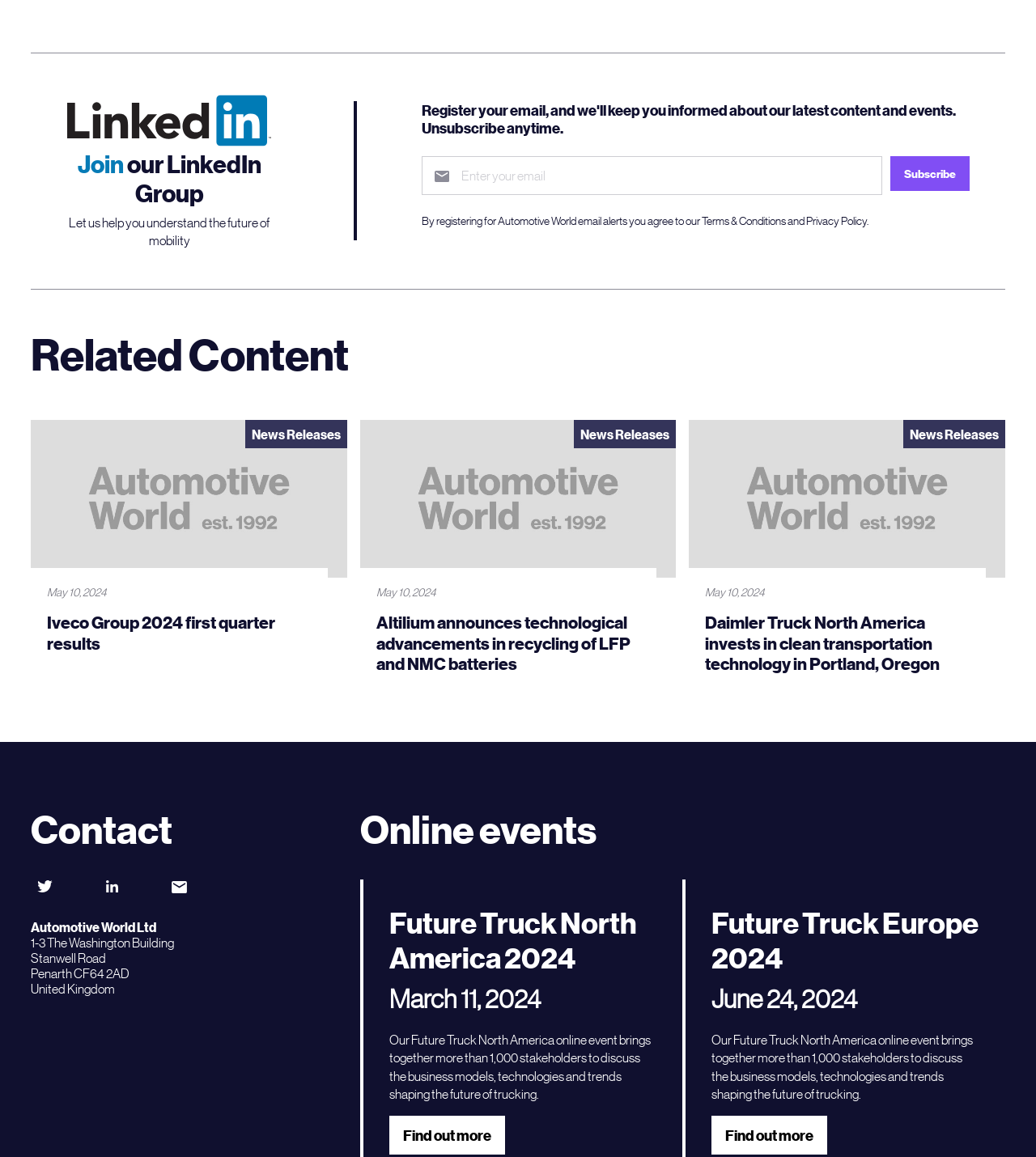Using details from the image, please answer the following question comprehensively:
What is the location of Automotive World Ltd?

The location of Automotive World Ltd is mentioned at the bottom of the webpage, which is '1-3 The Washington Building, Stanwell Road, Penarth, CF64 2AD, United Kingdom'.